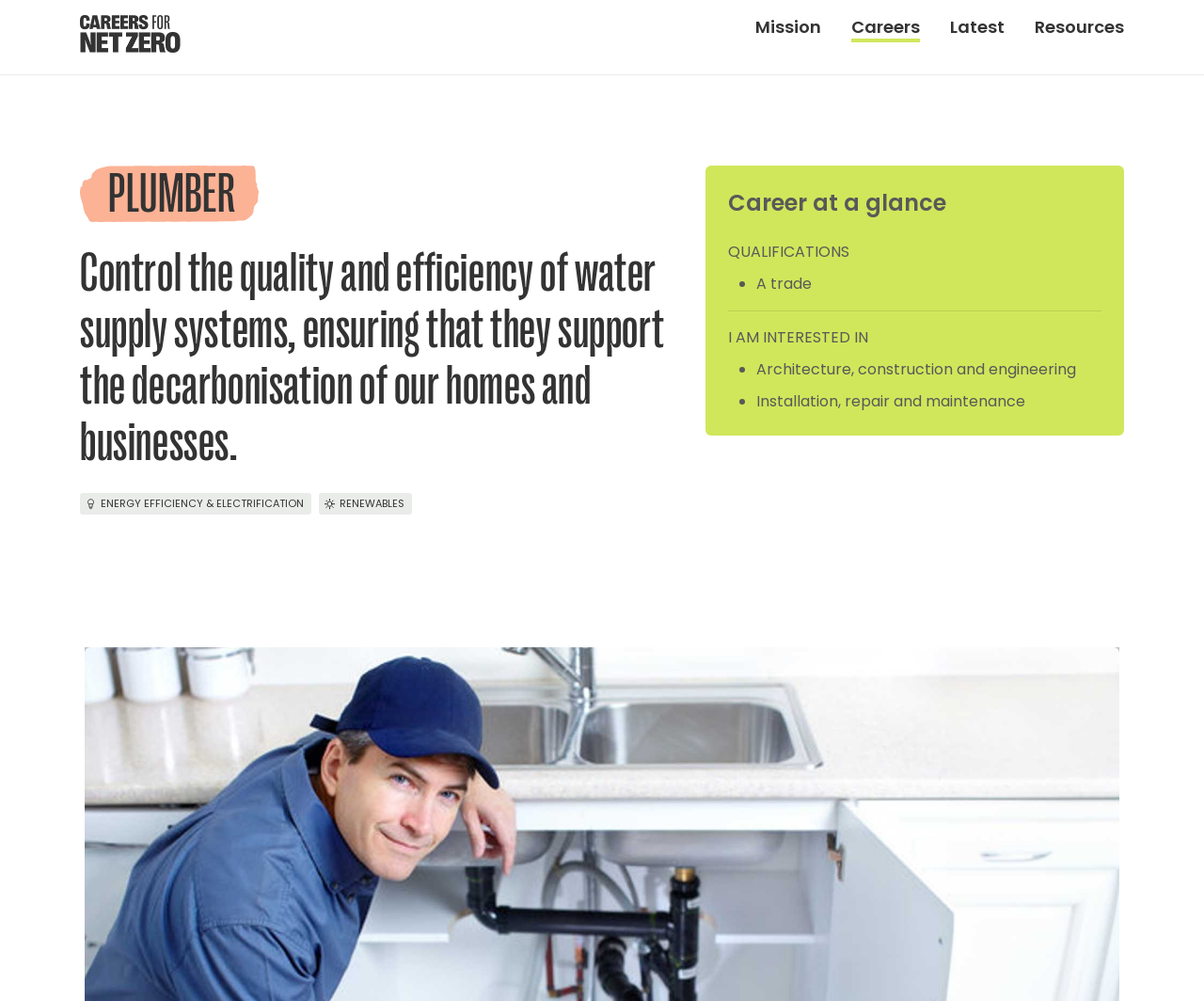Construct a comprehensive description capturing every detail on the webpage.

The webpage is about plumbers and their role in achieving net zero carbon emissions. At the top left corner, there is a logo image with a corresponding link. Next to the logo, there are four navigation links: "Mission", "Careers", "Latest", and "Resources", which are aligned horizontally.

Below the navigation links, there is a large heading "PLUMBER" with an image beside it. Underneath, there is a paragraph of text that describes the role of plumbers in controlling the quality and efficiency of water supply systems to support decarbonization.

On the right side of the page, there are three sections with icons and corresponding headings: "ENERGY EFFICIENCY & ELECTRIFICATION", "RENEWABLES", and "Career at a glance". The "Career at a glance" section has a subheading "QUALIFICATIONS" and a list of bullet points, including "A trade" and other related fields. Below the list, there is a separator line, followed by another subheading "I AM INTERESTED IN" and a list of bullet points, including "Architecture, construction and engineering" and "Installation, repair and maintenance".